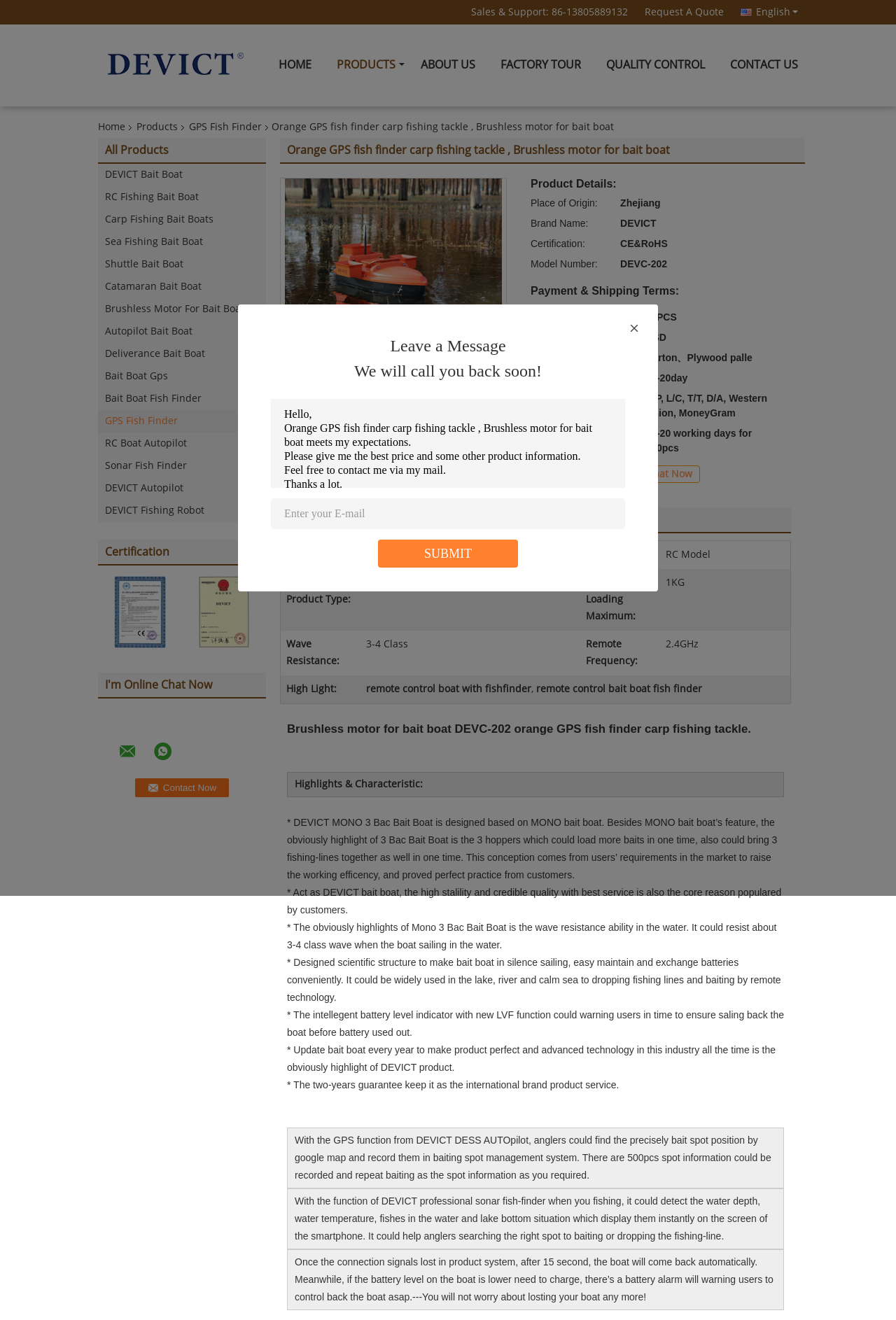Given the description of the UI element: "Back to Articles", predict the bounding box coordinates in the form of [left, top, right, bottom], with each value being a float between 0 and 1.

None